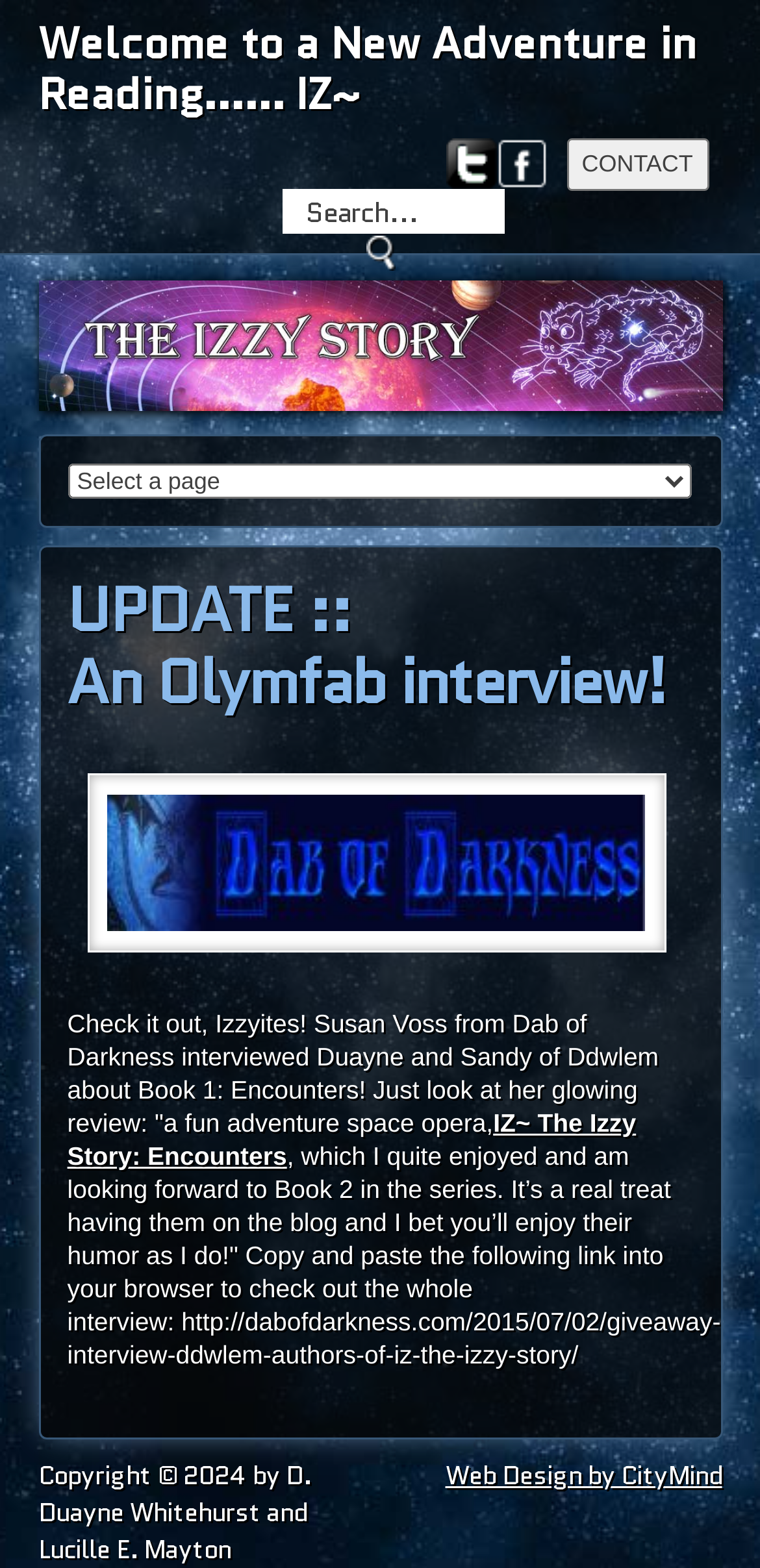Identify the bounding box coordinates of the region I need to click to complete this instruction: "Read the interview on Dab of Darkness".

[0.089, 0.727, 0.948, 0.872]